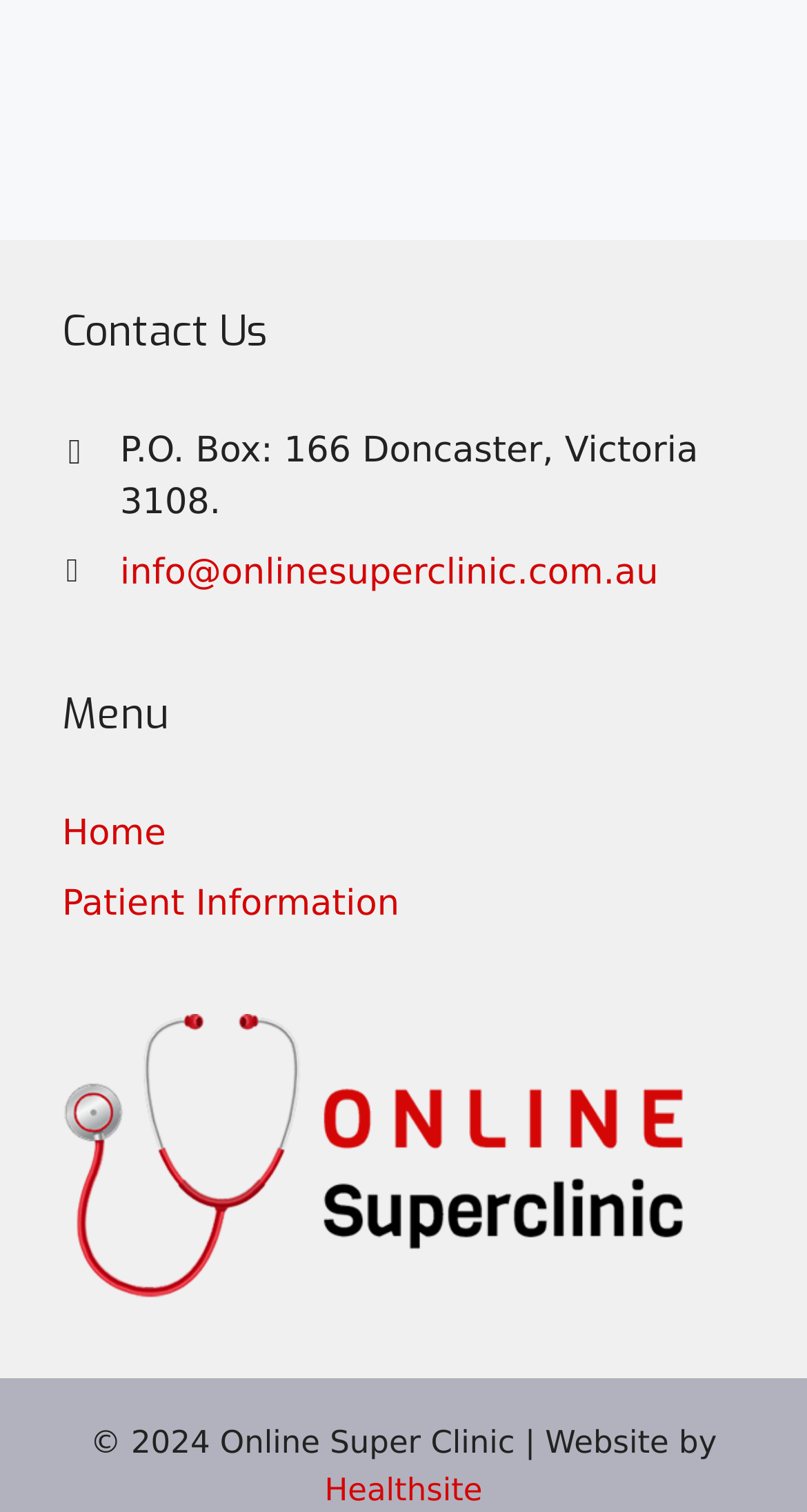Locate and provide the bounding box coordinates for the HTML element that matches this description: "Patient Information".

[0.077, 0.584, 0.495, 0.612]